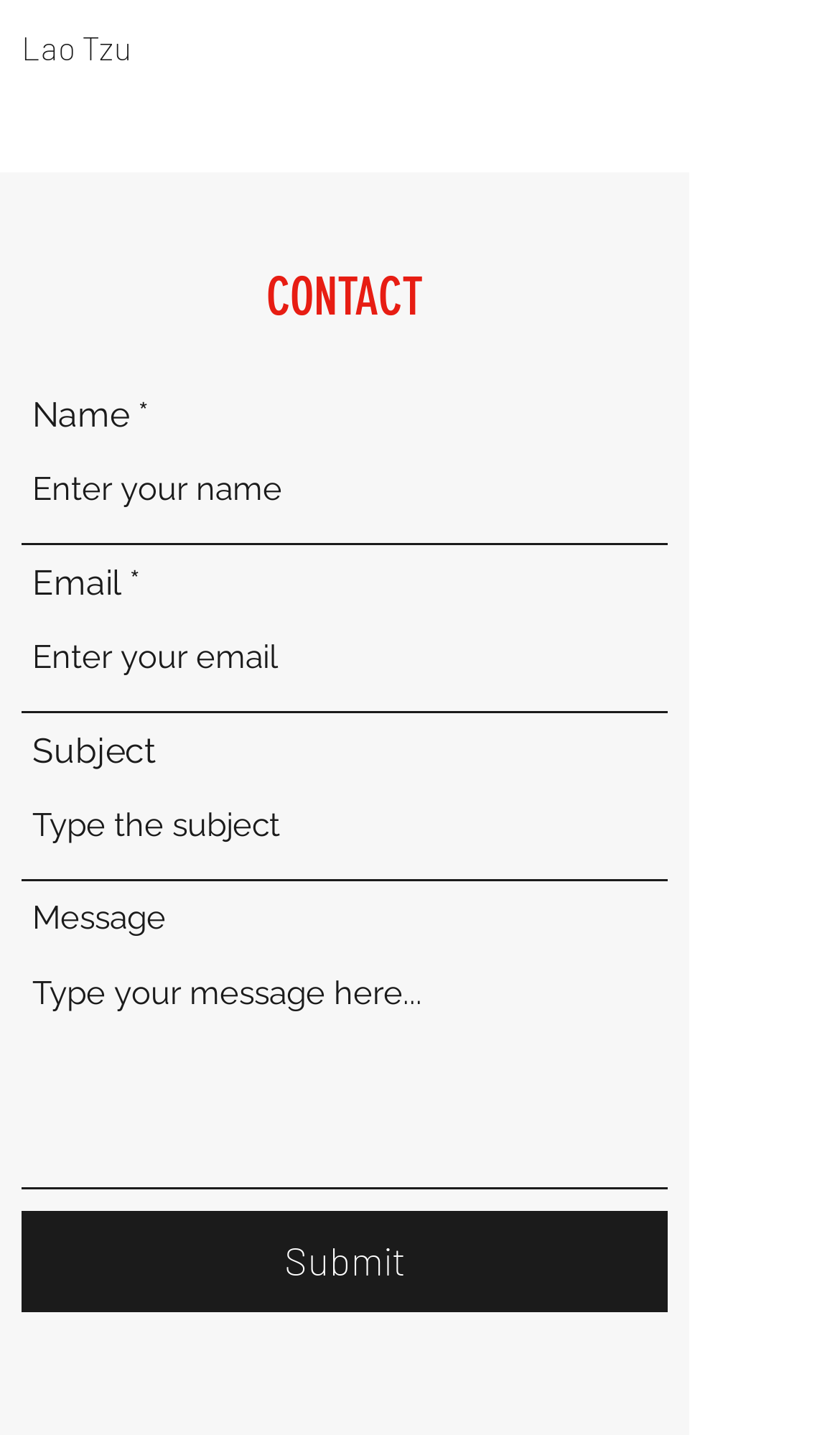Please provide a detailed answer to the question below based on the screenshot: 
How many fields are required in the contact form?

The contact form has four fields: name, email, subject, and message. The name and email fields are marked as required, indicated by the '*' symbol, while the subject and message fields are not.